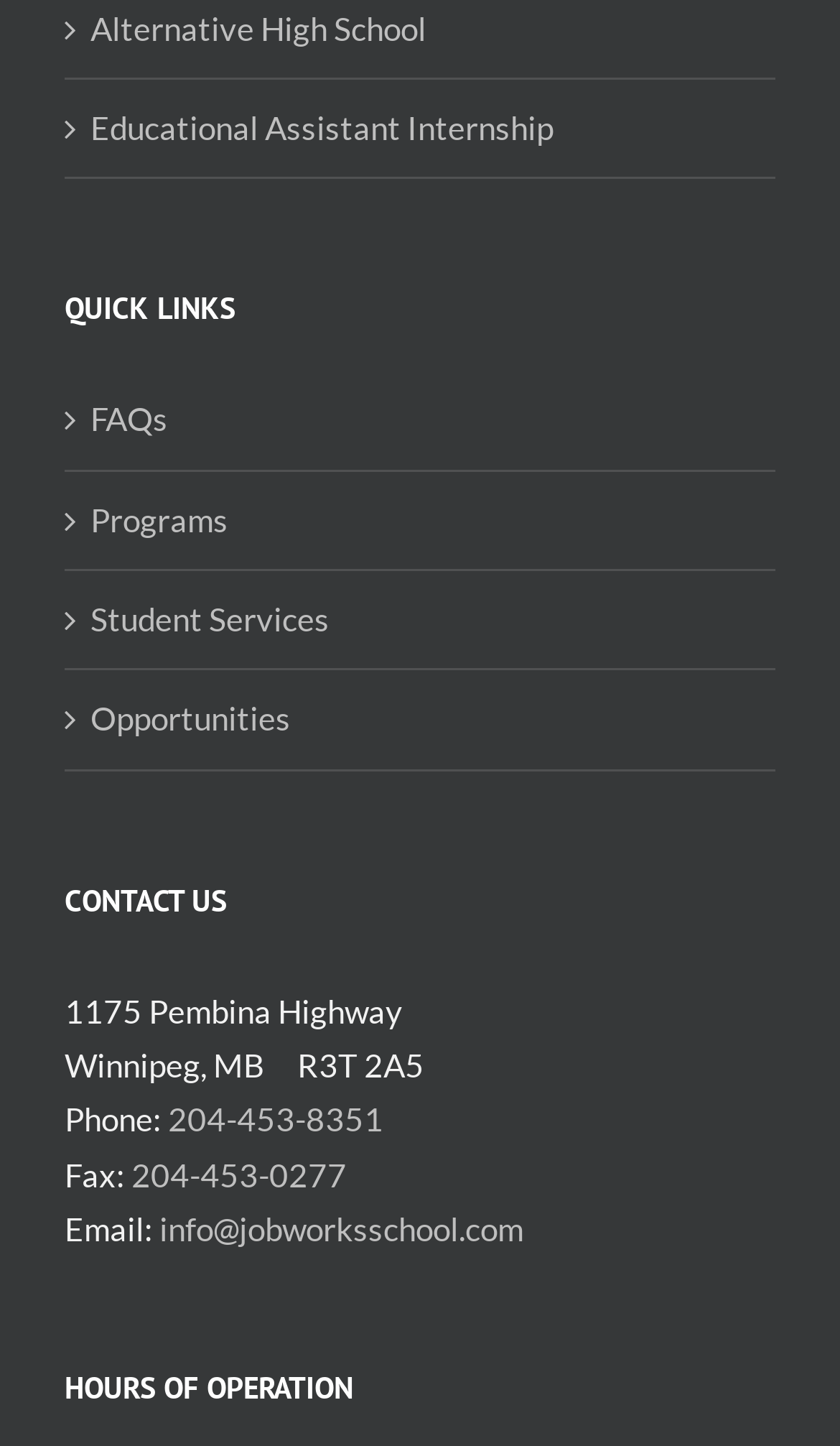Reply to the question with a brief word or phrase: What are the hours of operation for?

the school